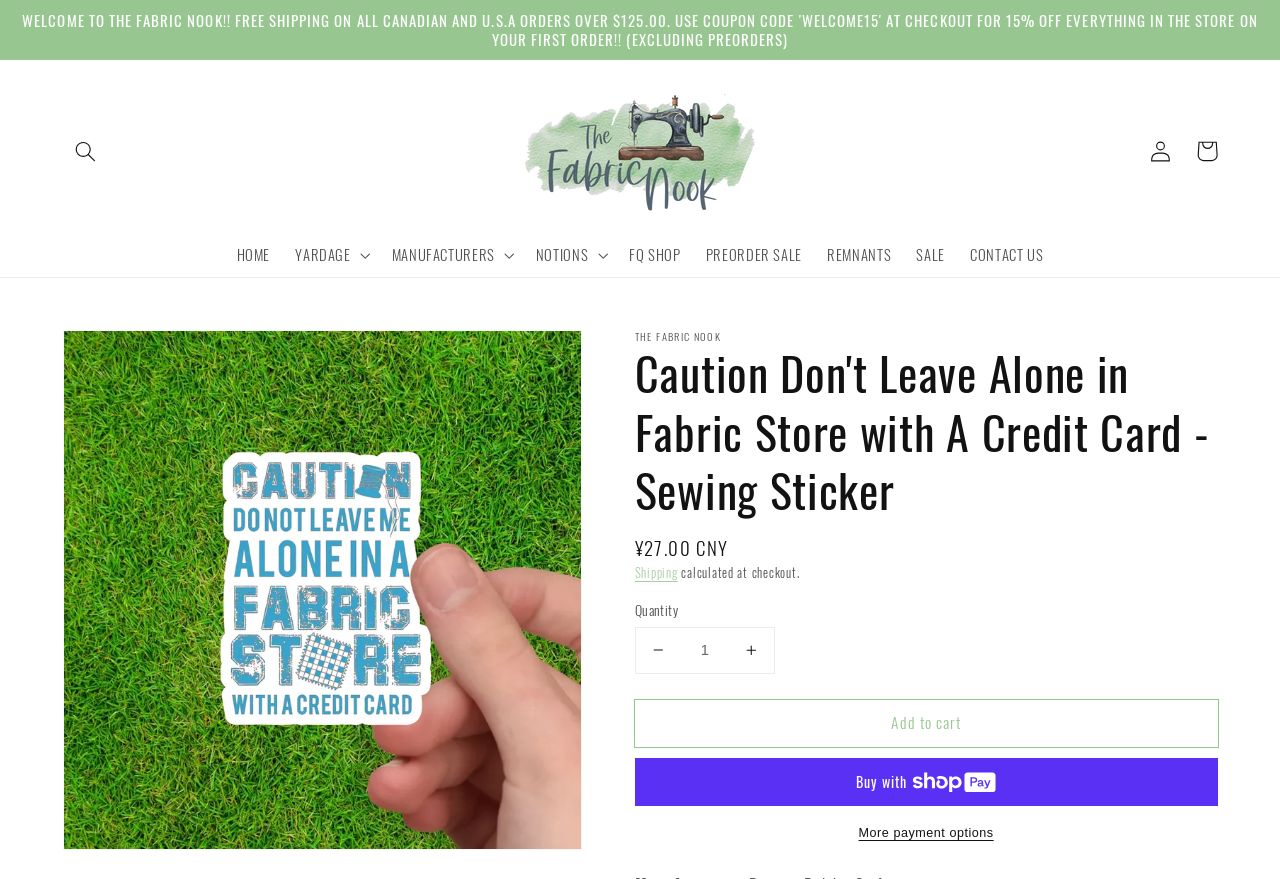Please identify the bounding box coordinates of the element's region that should be clicked to execute the following instruction: "Log in". The bounding box coordinates must be four float numbers between 0 and 1, i.e., [left, top, right, bottom].

[0.889, 0.146, 0.925, 0.199]